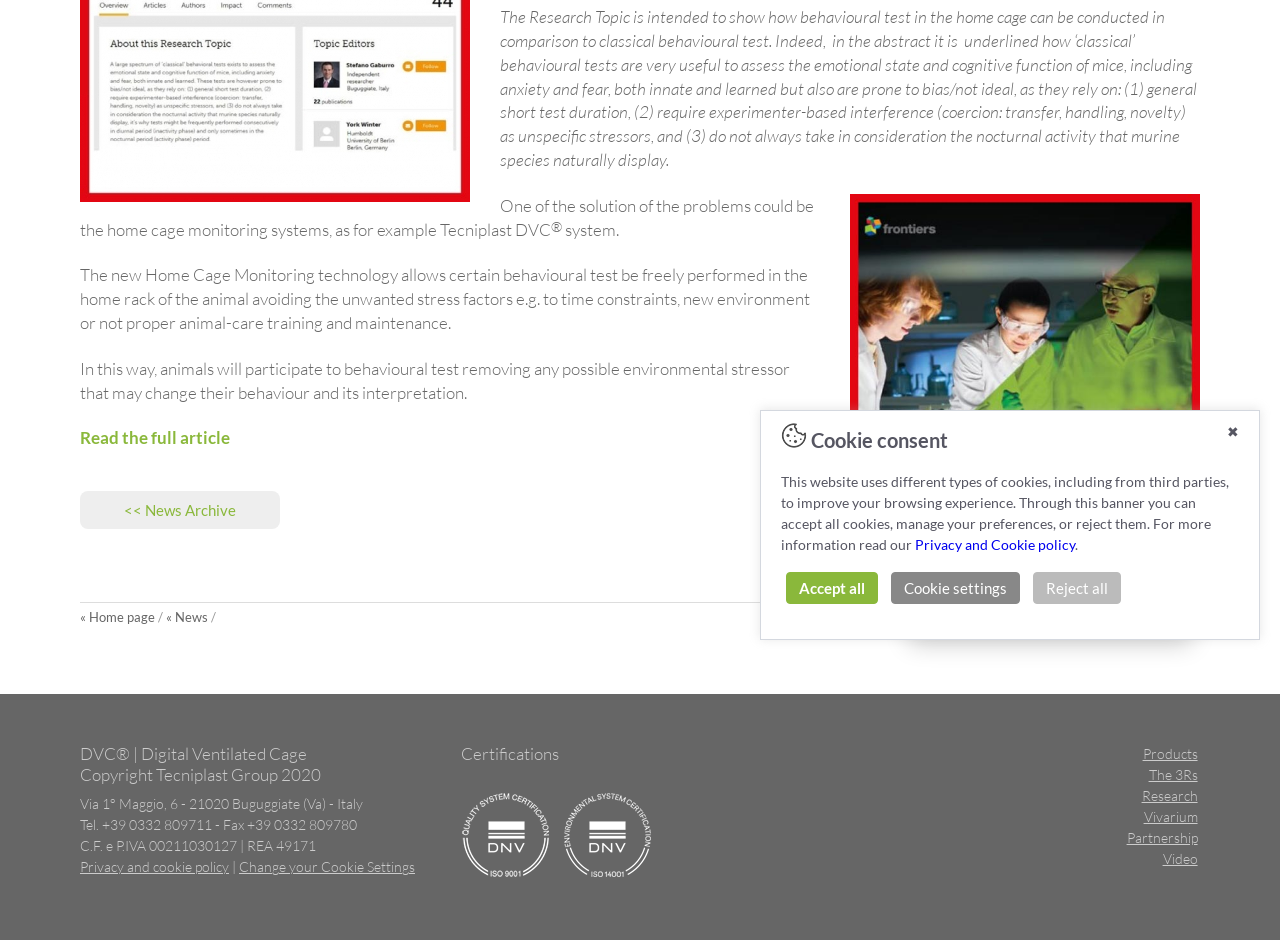Identify and provide the bounding box coordinates of the UI element described: "<< News Archive". The coordinates should be formatted as [left, top, right, bottom], with each number being a float between 0 and 1.

[0.062, 0.522, 0.938, 0.563]